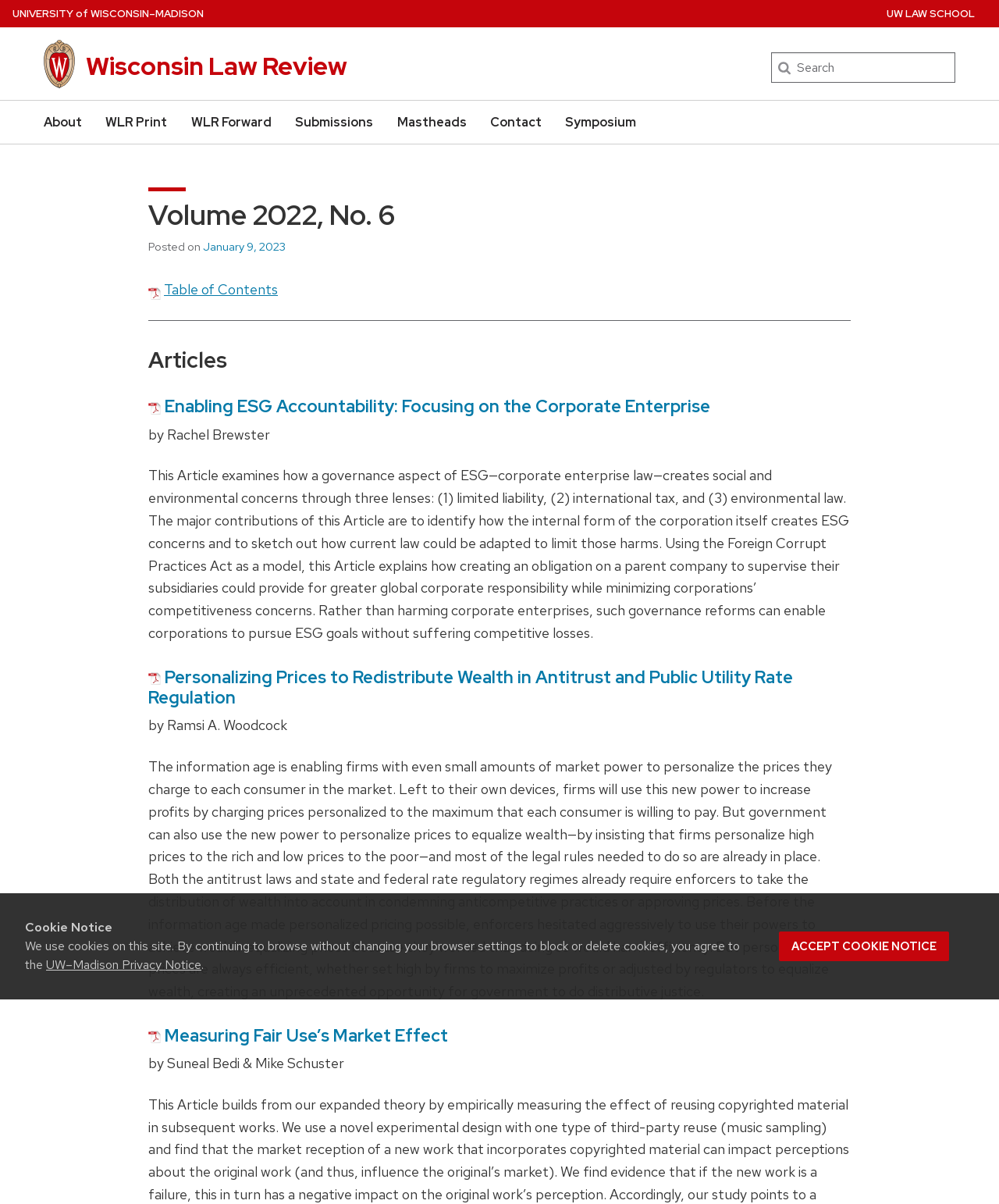Summarize the webpage comprehensively, mentioning all visible components.

This webpage is the Wisconsin Law Review's Volume 2022, No. 6, featuring a table of contents with several articles. At the top, there is a cookie notice dialog with a heading, a description, a link to the UW–Madison Privacy Notice, and an "Accept cookie notice" button. Below the cookie notice, there is a link to skip to the main content and a link to the University of Wisconsin Madison home page.

On the left side, there is a main menu with links to "About", "WLR Print", "WLR Forward", "Submissions", "Mastheads", "Contact", and "Symposium". On the right side, there is a secondary menu with a link to "UW LAW SCHOOL".

The main content area is divided into sections. The first section has a heading "Volume 2022, No. 6" and a posted date "January 9, 2023". Below this, there is a table of contents with links to PDF files and article titles. The first article is "Enabling ESG Accountability: Focusing on the Corporate Enterprise" by Rachel Brewster, which has a brief summary describing how corporate enterprise law creates social and environmental concerns. The article is followed by two more articles, "Personalizing Prices to Redistribute Wealth in Antitrust and Public Utility Rate Regulation" by Ramsi A. Woodcock and "Measuring Fair Use’s Market Effect" by Suneal Bedi & Mike Schuster, each with their own summaries.

There is a search bar at the top right corner of the page, and a navigation menu at the top with links to the main sections of the webpage.